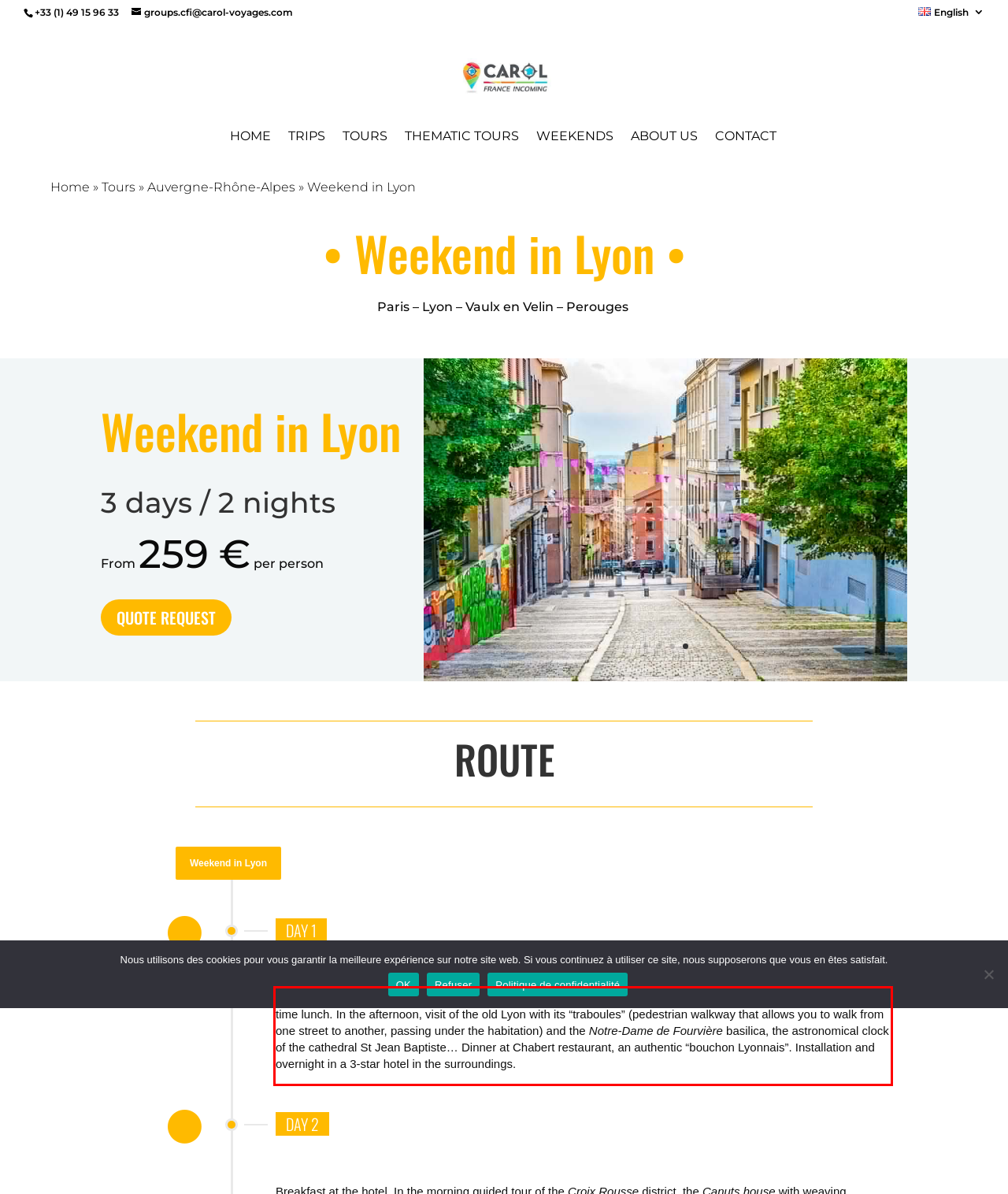Using the webpage screenshot, recognize and capture the text within the red bounding box.

Departure from Paris in a deluxe coach with your Carol Voyages guide and road to Lyon. Stop on the way for a free time lunch. In the afternoon, visit of the old Lyon with its “traboules” (pedestrian walkway that allows you to walk from one street to another, passing under the habitation) and the Notre-Dame de Fourvière basilica, the astronomical clock of the cathedral St Jean Baptiste… Dinner at Chabert restaurant, an authentic “bouchon Lyonnais”. Installation and overnight in a 3-star hotel in the surroundings.